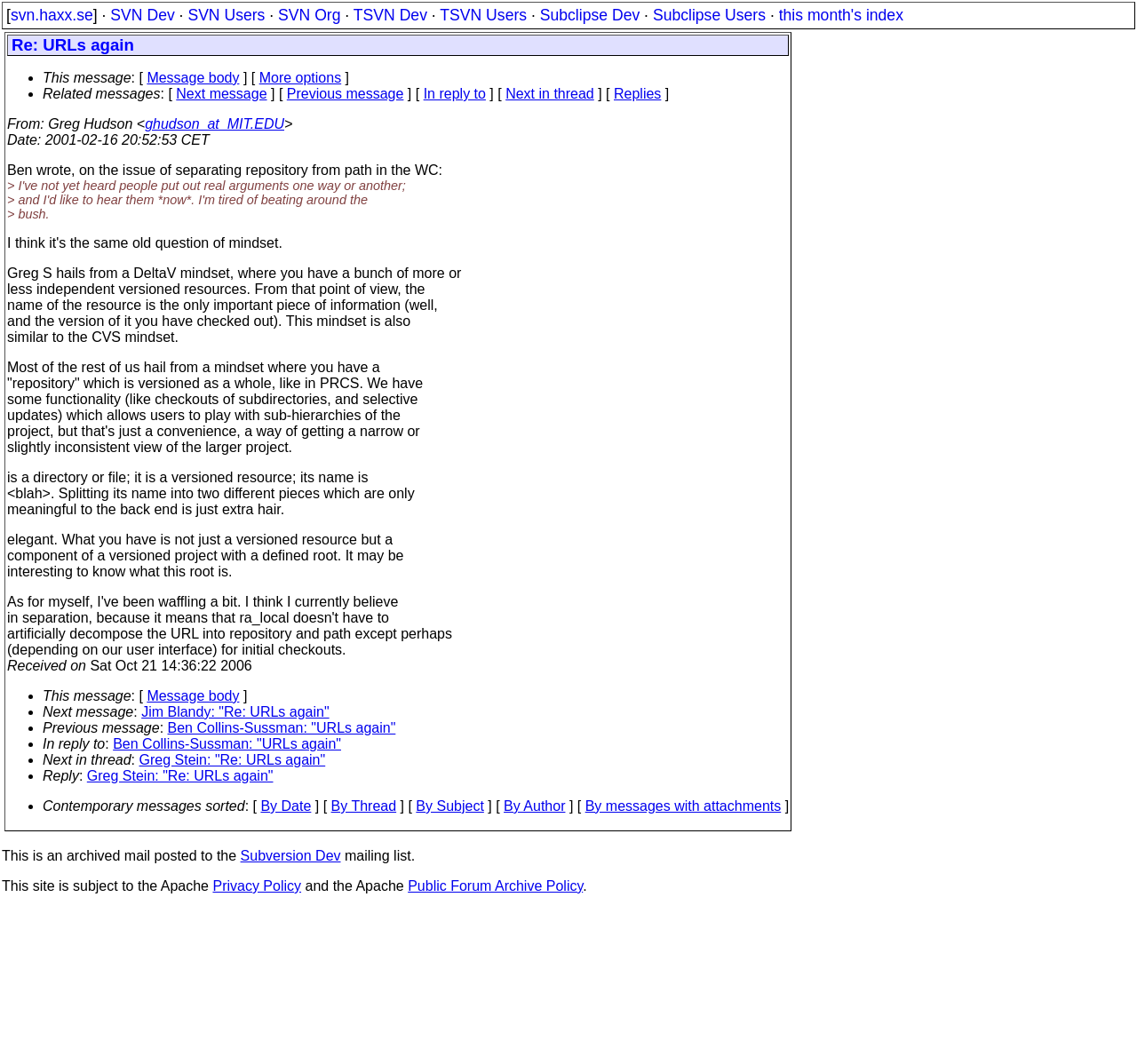Answer the question below with a single word or a brief phrase: 
What is the policy applicable to this site?

Apache Privacy Policy